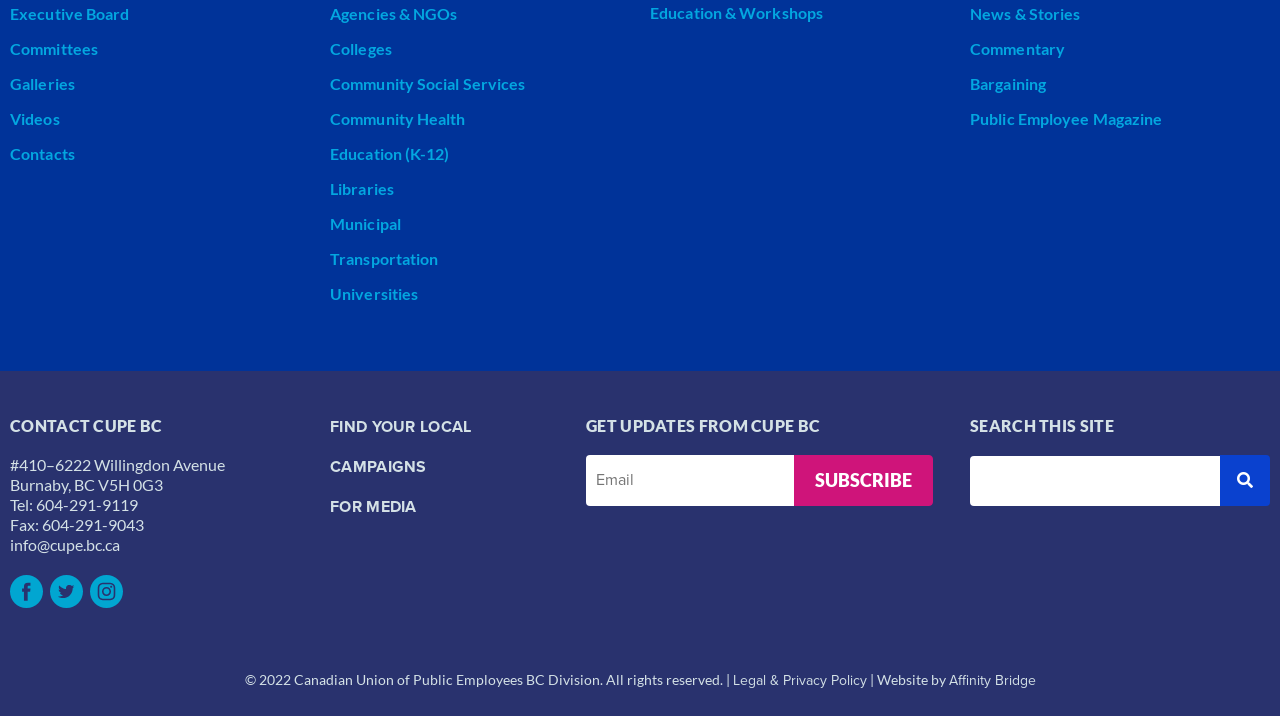Locate the bounding box coordinates of the element's region that should be clicked to carry out the following instruction: "Enter email address in the subscription box". The coordinates need to be four float numbers between 0 and 1, i.e., [left, top, right, bottom].

[0.458, 0.636, 0.621, 0.707]